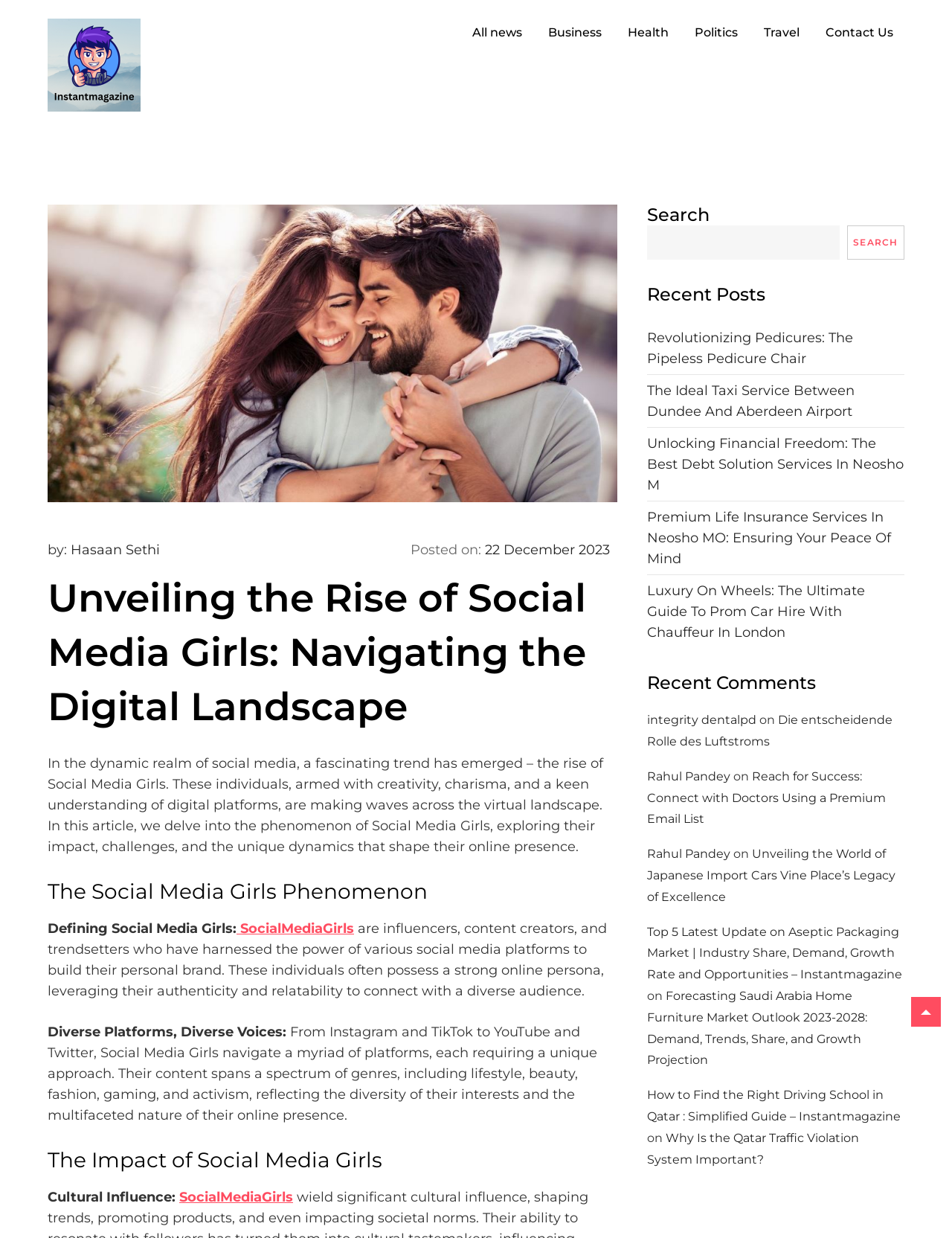What is the title of the first recent post?
Using the image as a reference, answer with just one word or a short phrase.

Revolutionizing Pedicures: The Pipeless Pedicure Chair